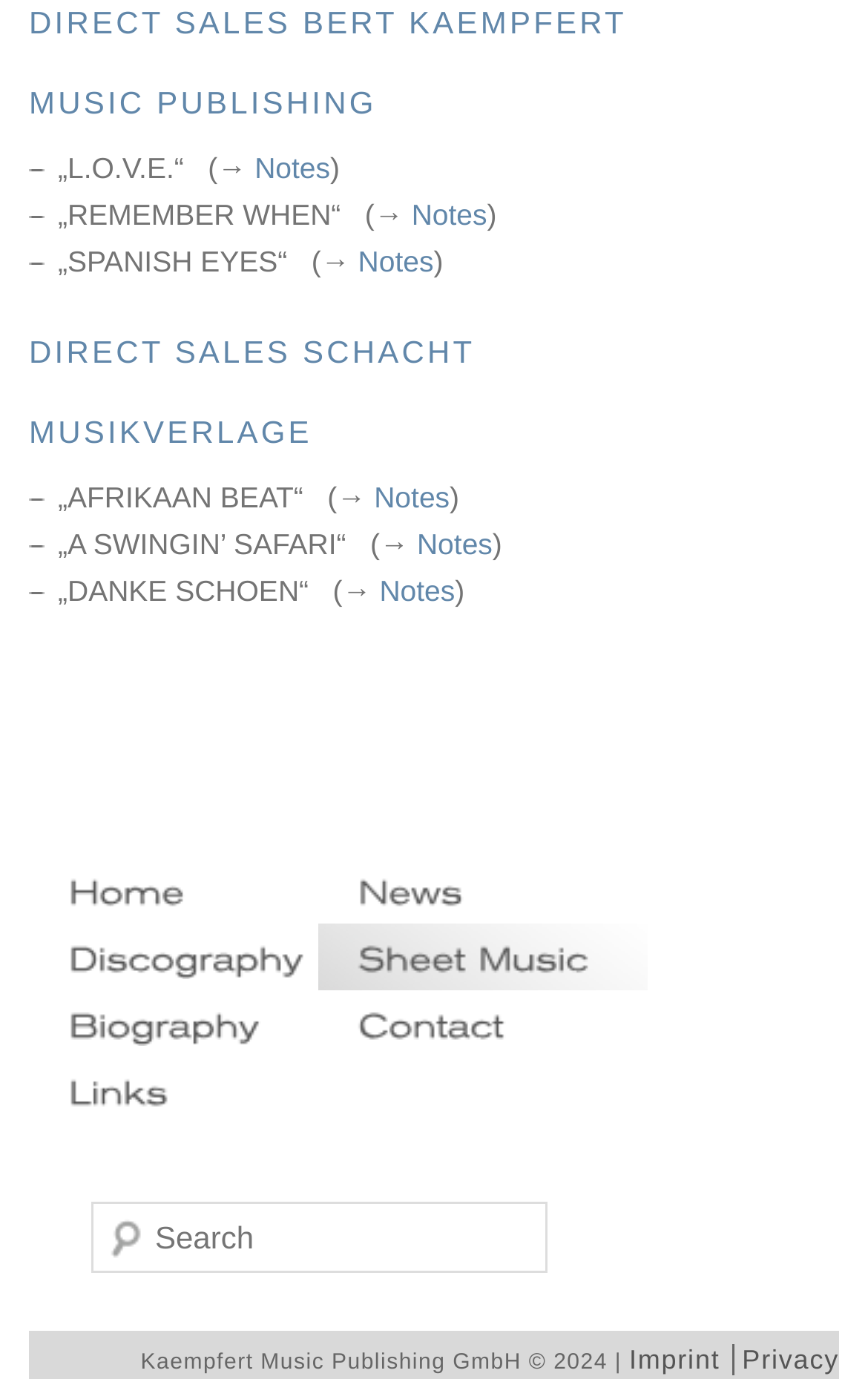Bounding box coordinates are specified in the format (top-left x, top-left y, bottom-right x, bottom-right y). All values are floating point numbers bounded between 0 and 1. Please provide the bounding box coordinate of the region this sentence describes: Sheet Music

[0.367, 0.67, 0.745, 0.718]